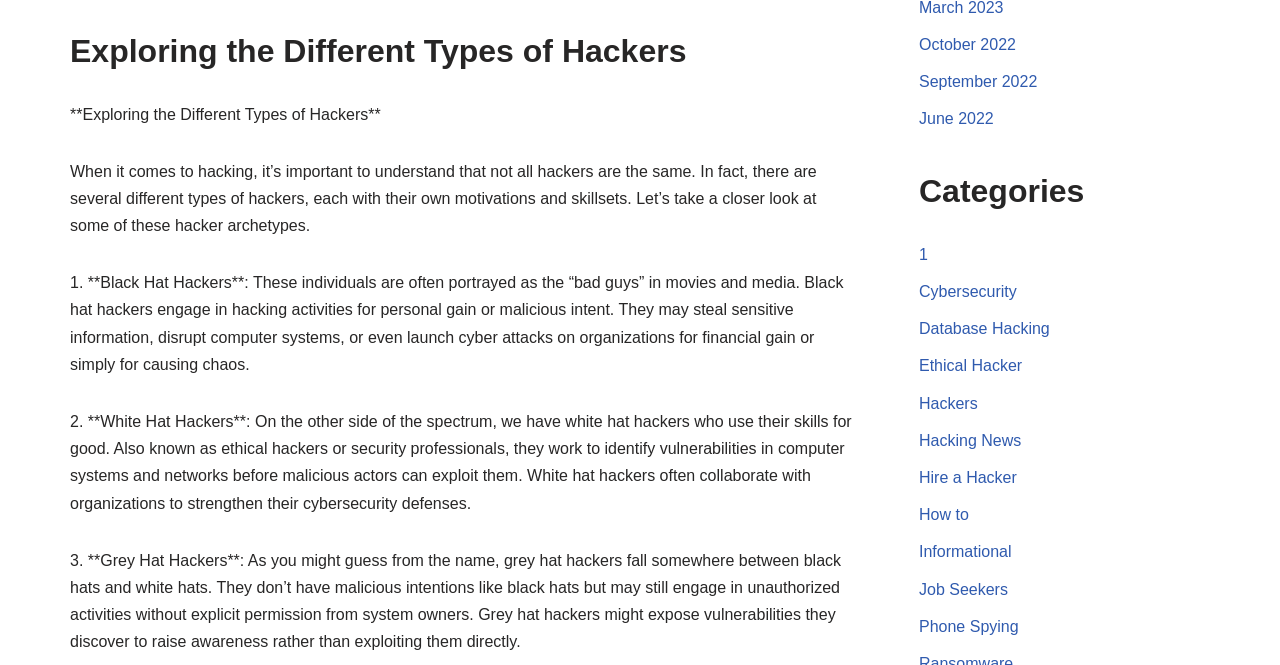Please identify the bounding box coordinates of where to click in order to follow the instruction: "Explore 'Cybersecurity' category".

[0.718, 0.426, 0.794, 0.451]